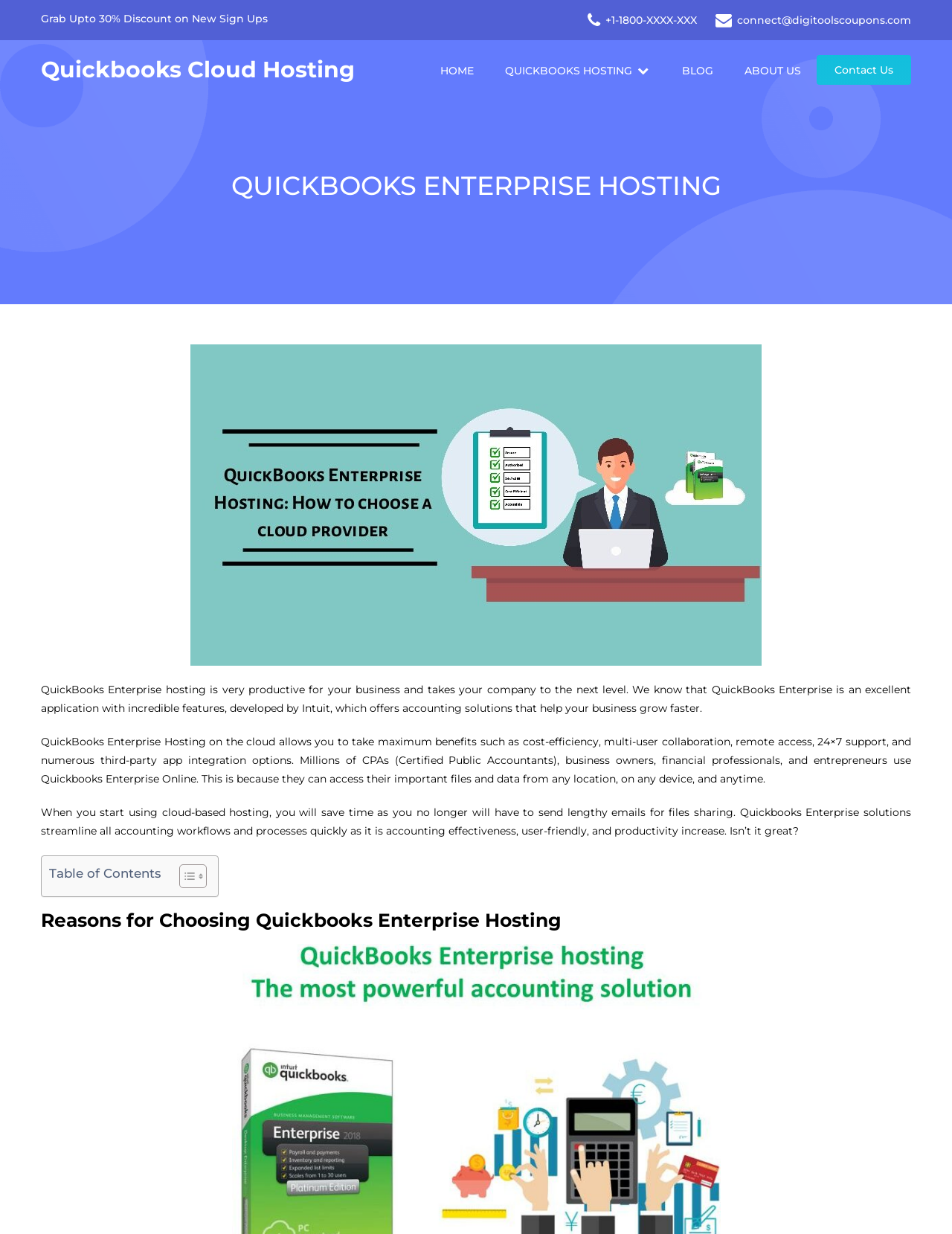What is the discount offered for new sign ups?
Analyze the screenshot and provide a detailed answer to the question.

The discount is mentioned in the static text 'Grab Upto 30% Discount on New Sign Ups' which is located at the top of the webpage.